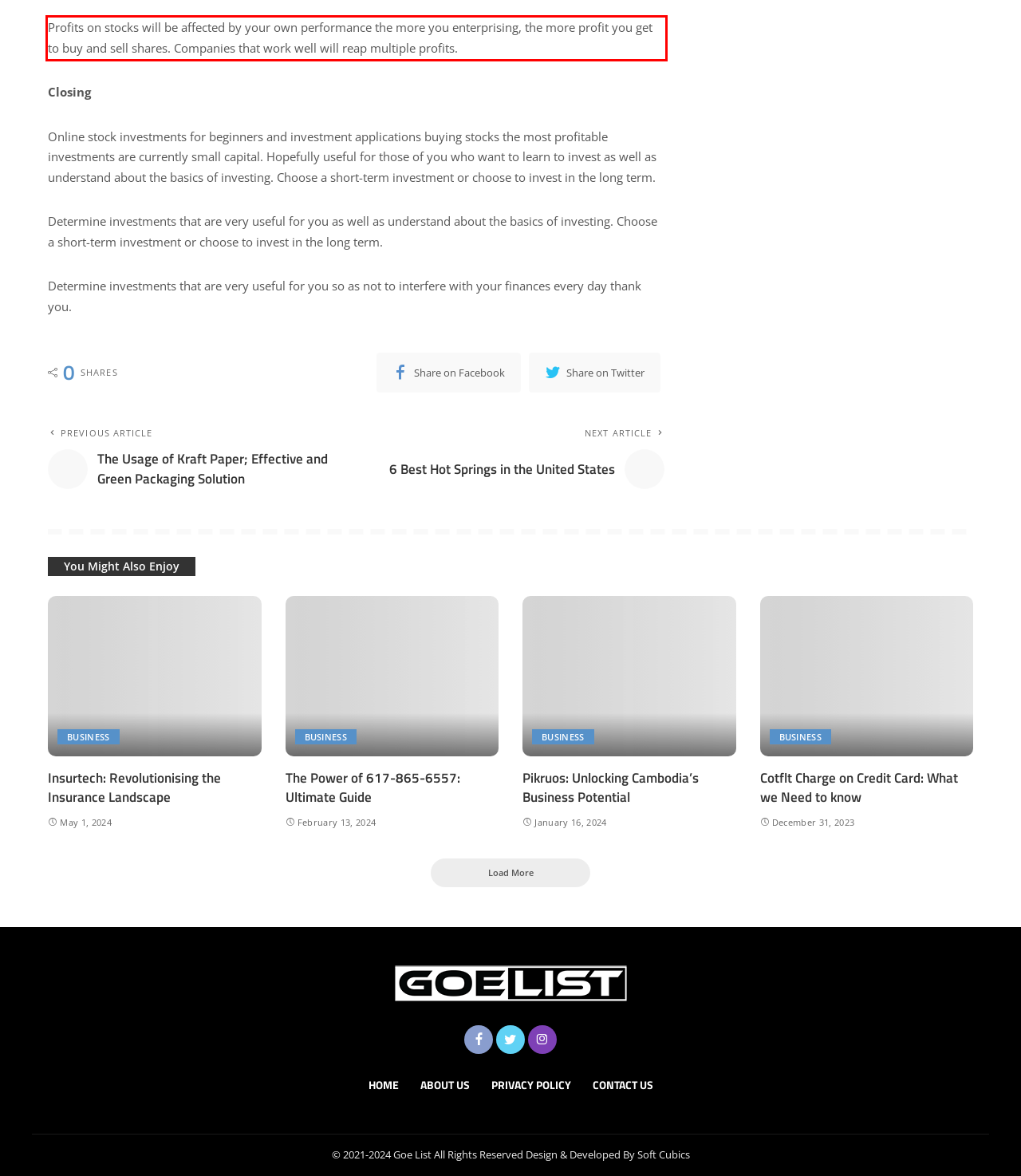Using OCR, extract the text content found within the red bounding box in the given webpage screenshot.

Profits on stocks will be affected by your own performance the more you enterprising, the more profit you get to buy and sell shares. Companies that work well will reap multiple profits.